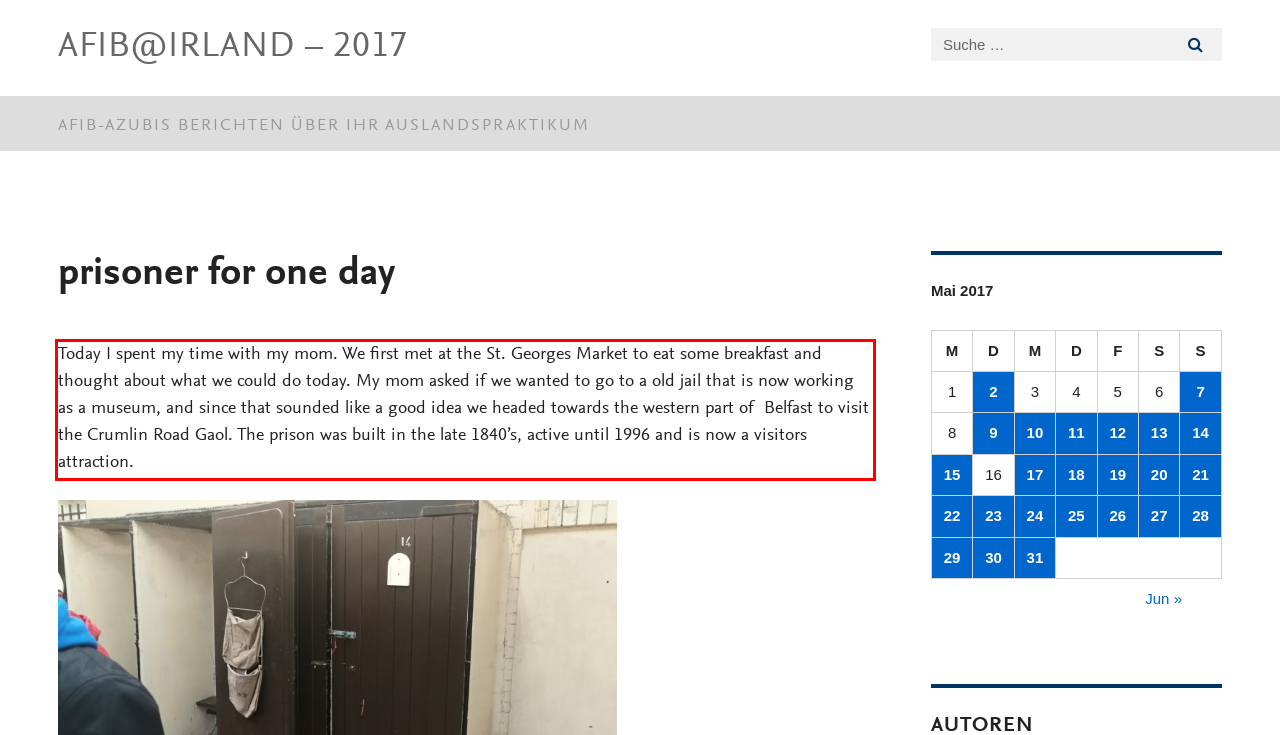Examine the screenshot of the webpage, locate the red bounding box, and perform OCR to extract the text contained within it.

Today I spent my time with my mom. We first met at the St. Georges Market to eat some breakfast and thought about what we could do today. My mom asked if we wanted to go to a old jail that is now working as a museum, and since that sounded like a good idea we headed towards the western part of Belfast to visit the Crumlin Road Gaol. The prison was built in the late 1840’s, active until 1996 and is now a visitors attraction.